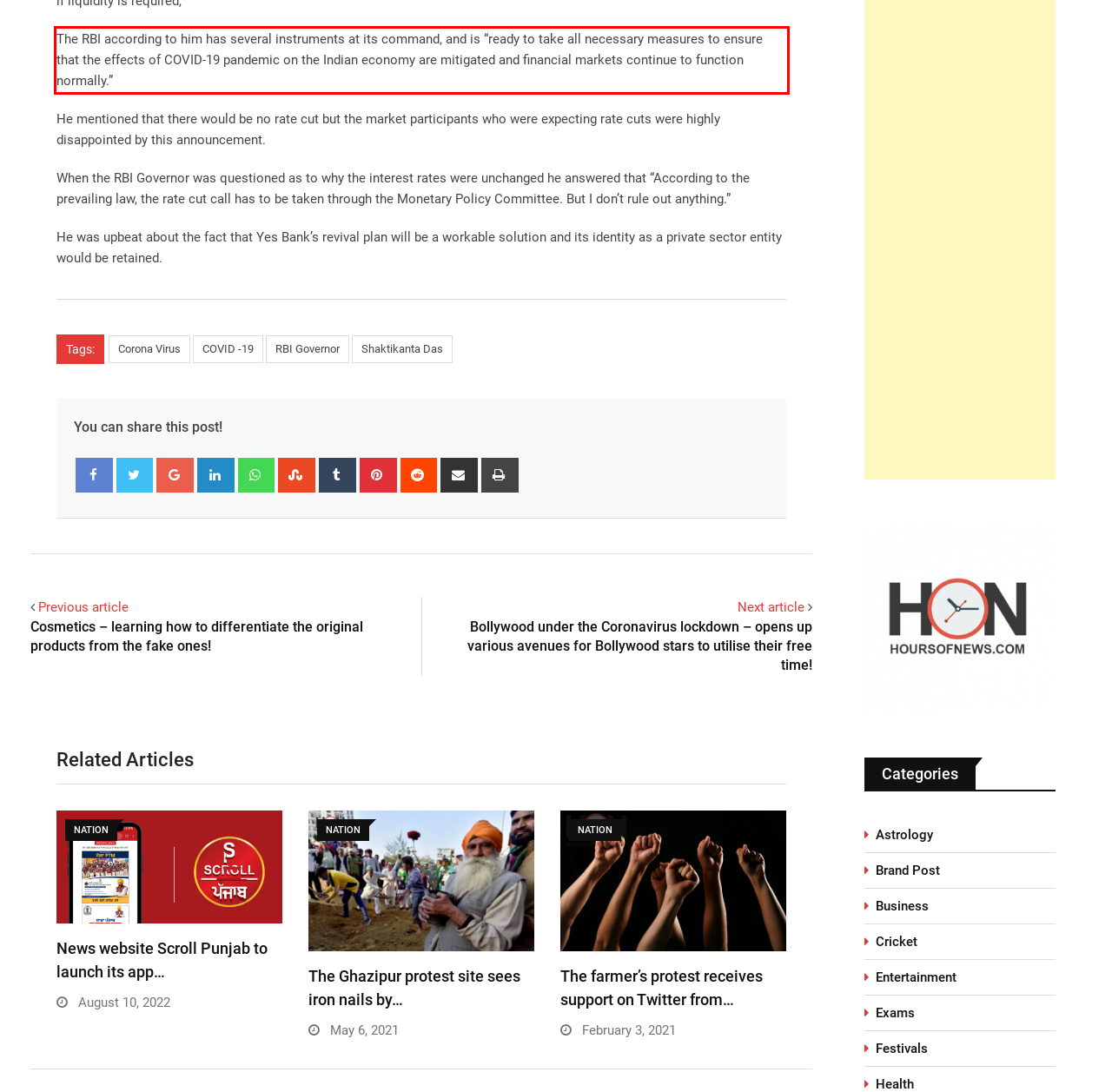Please perform OCR on the UI element surrounded by the red bounding box in the given webpage screenshot and extract its text content.

The RBI according to him has several instruments at its command, and is “ready to take all necessary measures to ensure that the effects of COVID-19 pandemic on the Indian economy are mitigated and financial markets continue to function normally.”